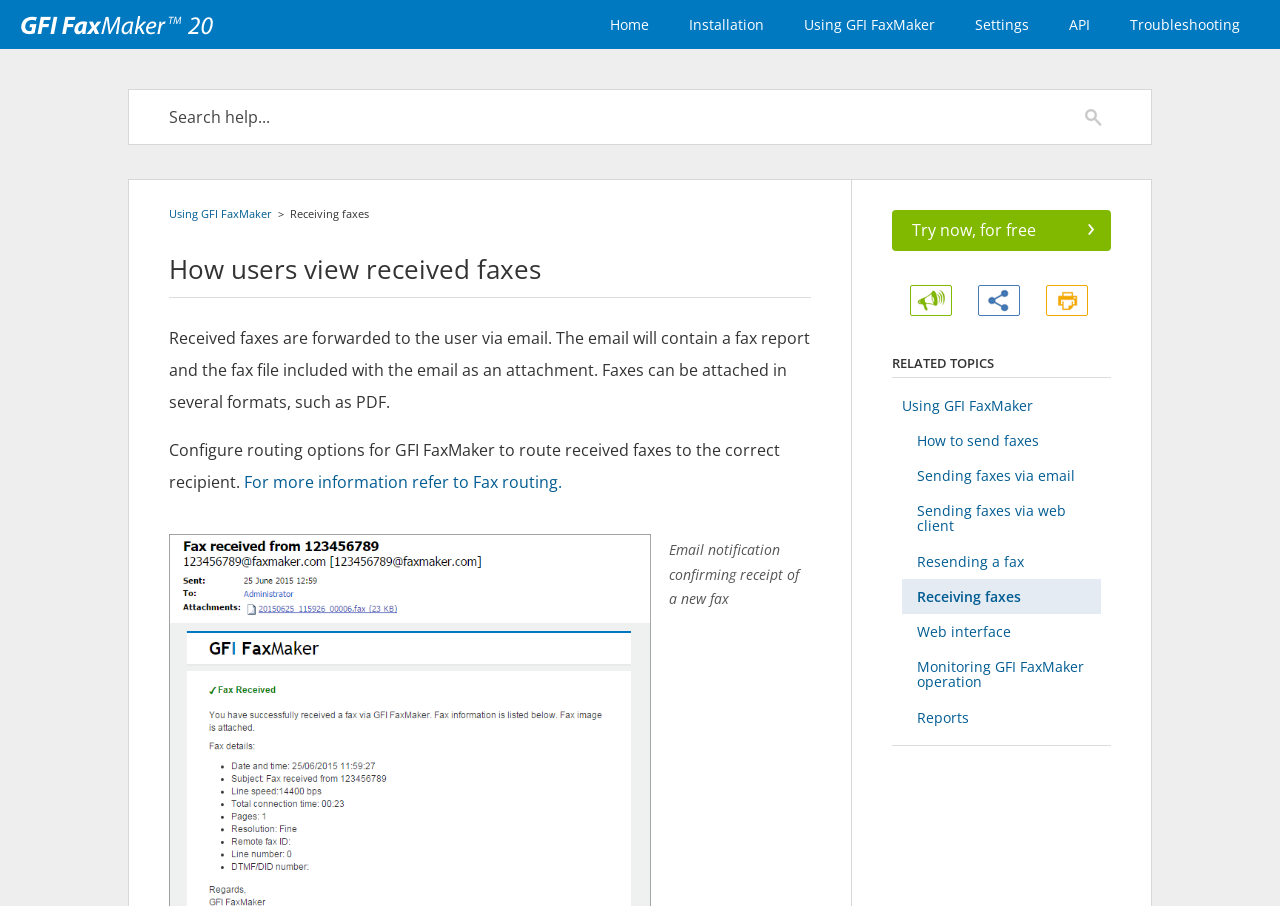Locate the bounding box coordinates of the clickable area to execute the instruction: "Try now for free". Provide the coordinates as four float numbers between 0 and 1, represented as [left, top, right, bottom].

[0.697, 0.232, 0.868, 0.277]